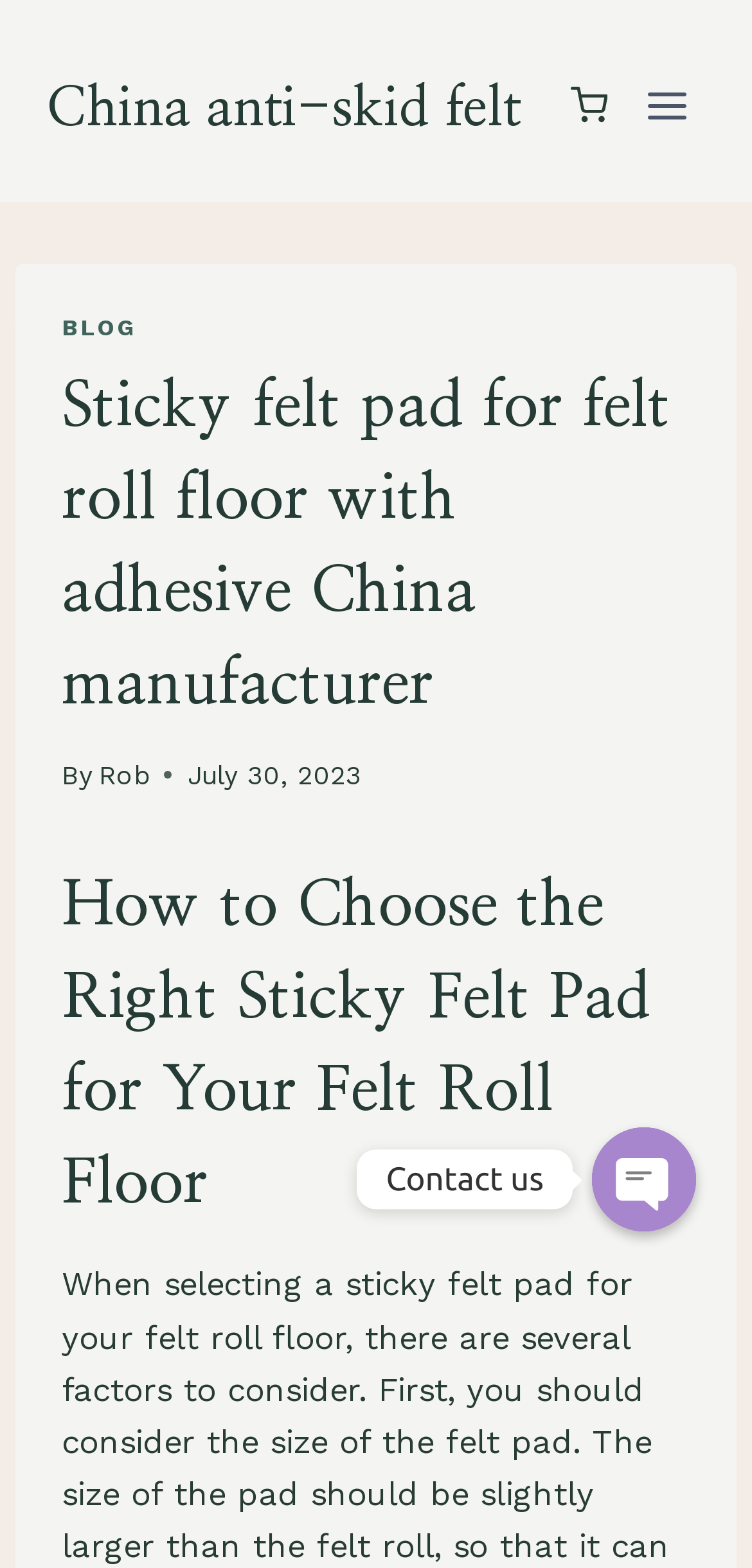Identify and extract the heading text of the webpage.

Sticky felt pad for felt roll floor with adhesive China manufacturer